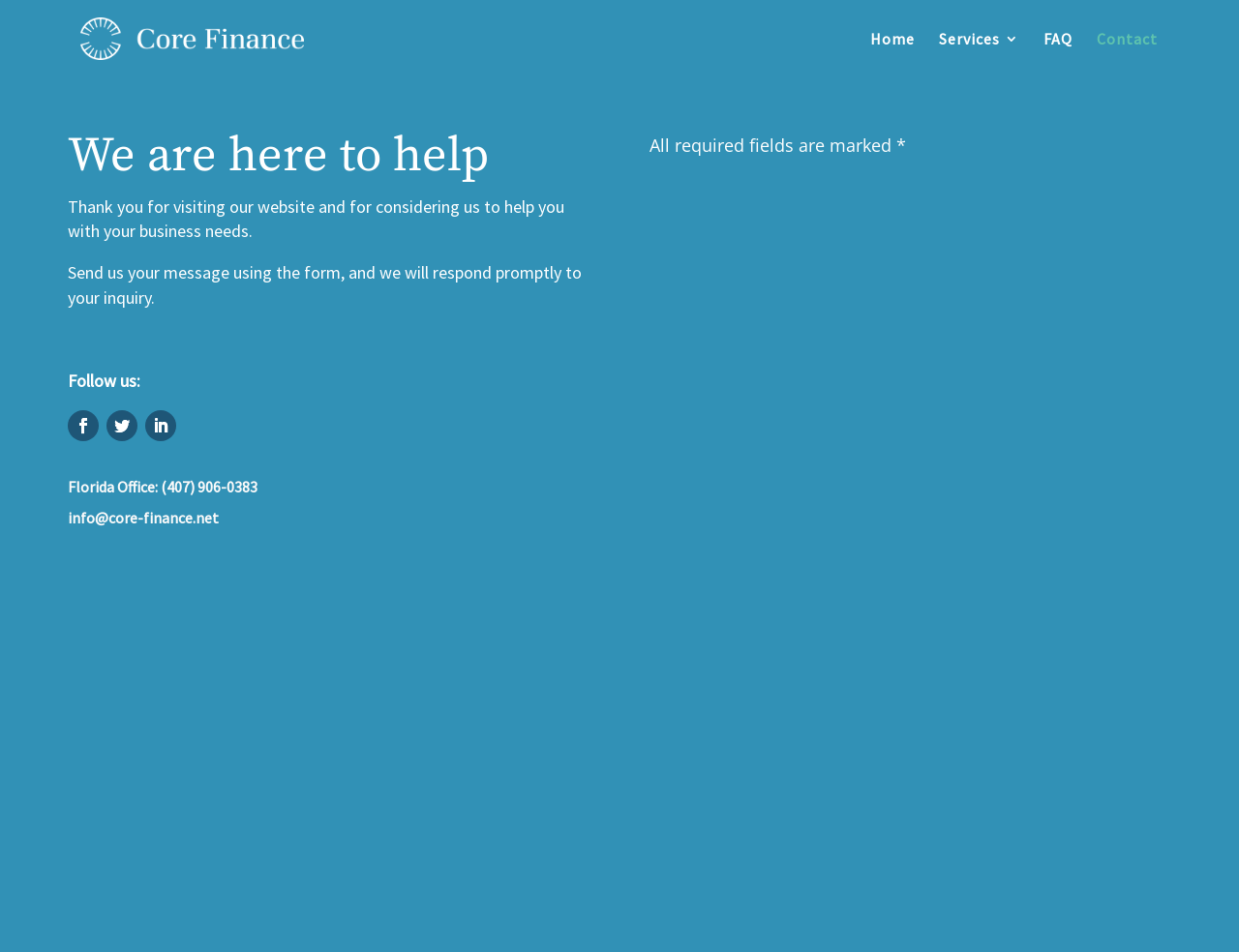Examine the image carefully and respond to the question with a detailed answer: 
What is the email address of the company?

The email address is obtained from the static text 'info@core-finance.net' which provides the contact information of the company.